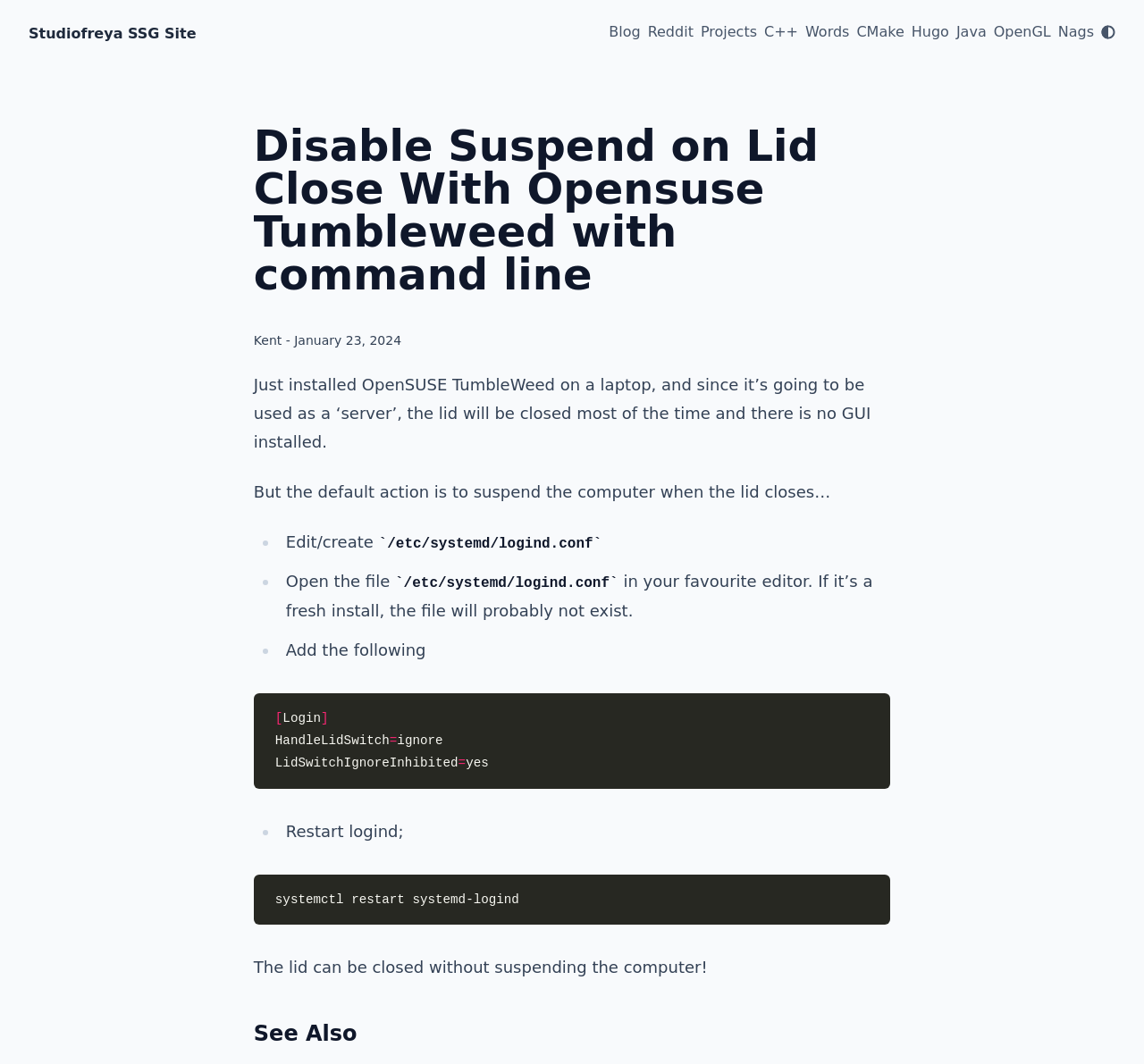Using the information in the image, give a comprehensive answer to the question: 
How many links are available in the top navigation bar?

The top navigation bar contains 9 links, namely 'Blog', 'Reddit', 'Projects', 'C++', 'Words', 'CMake', 'Hugo', 'Java', and 'OpenGL'.